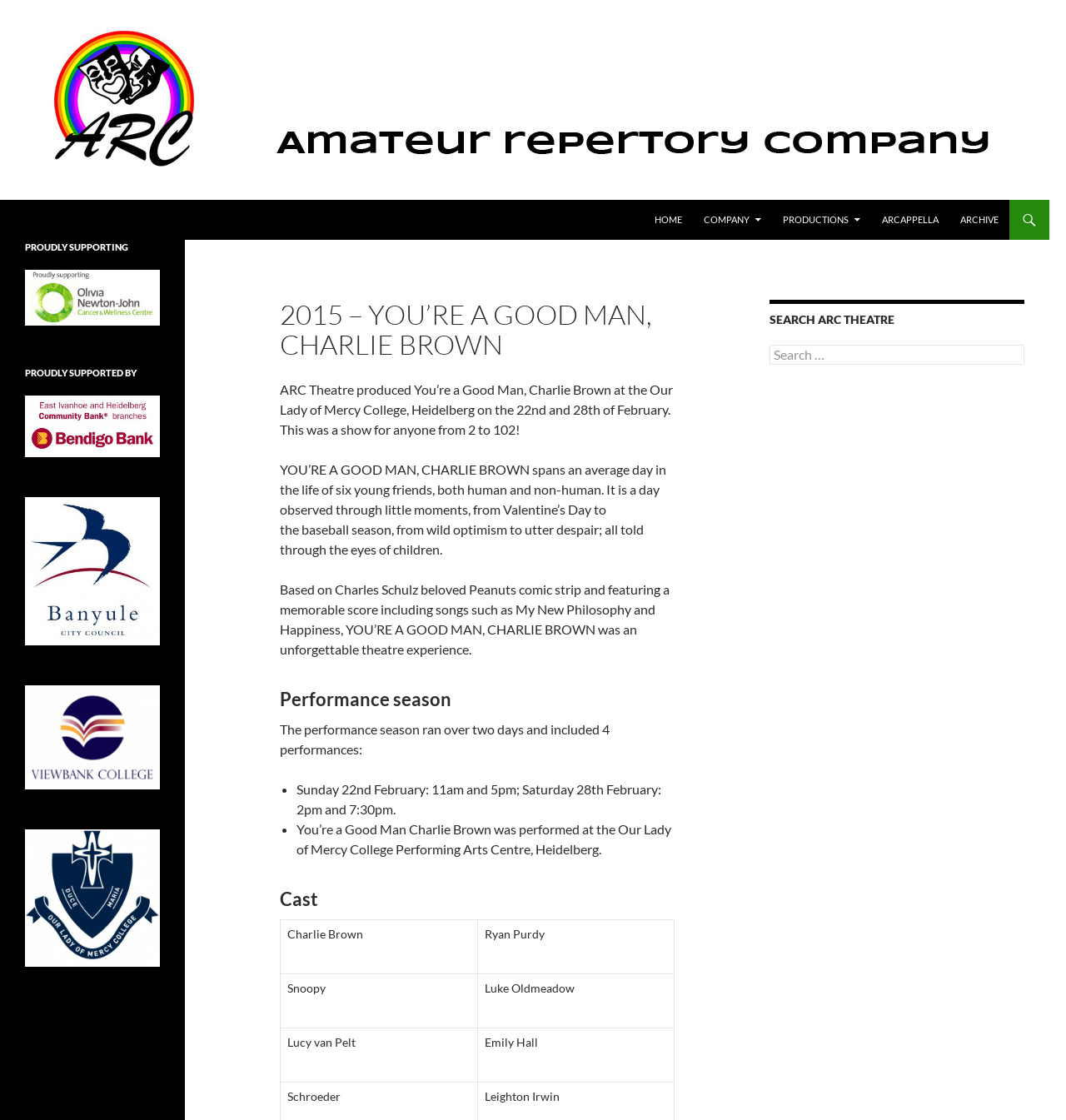Who played the role of Charlie Brown?
Please provide an in-depth and detailed response to the question.

The cast list can be found in the section 'Cast' where it is mentioned that Ryan Purdy played the role of Charlie Brown.